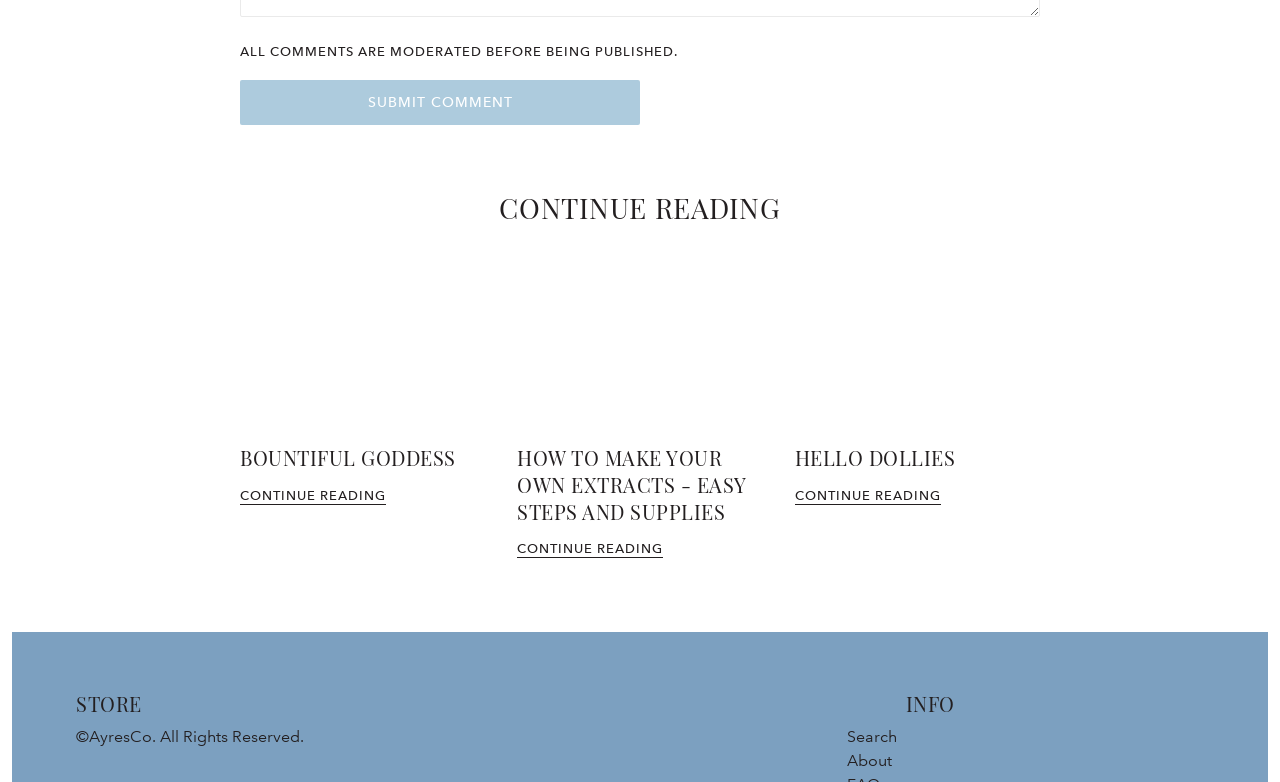What is the name of the first article?
Based on the image, please offer an in-depth response to the question.

I looked at the headings on the webpage and found that the first article has a heading 'BOUNTIFUL GODDESS'.